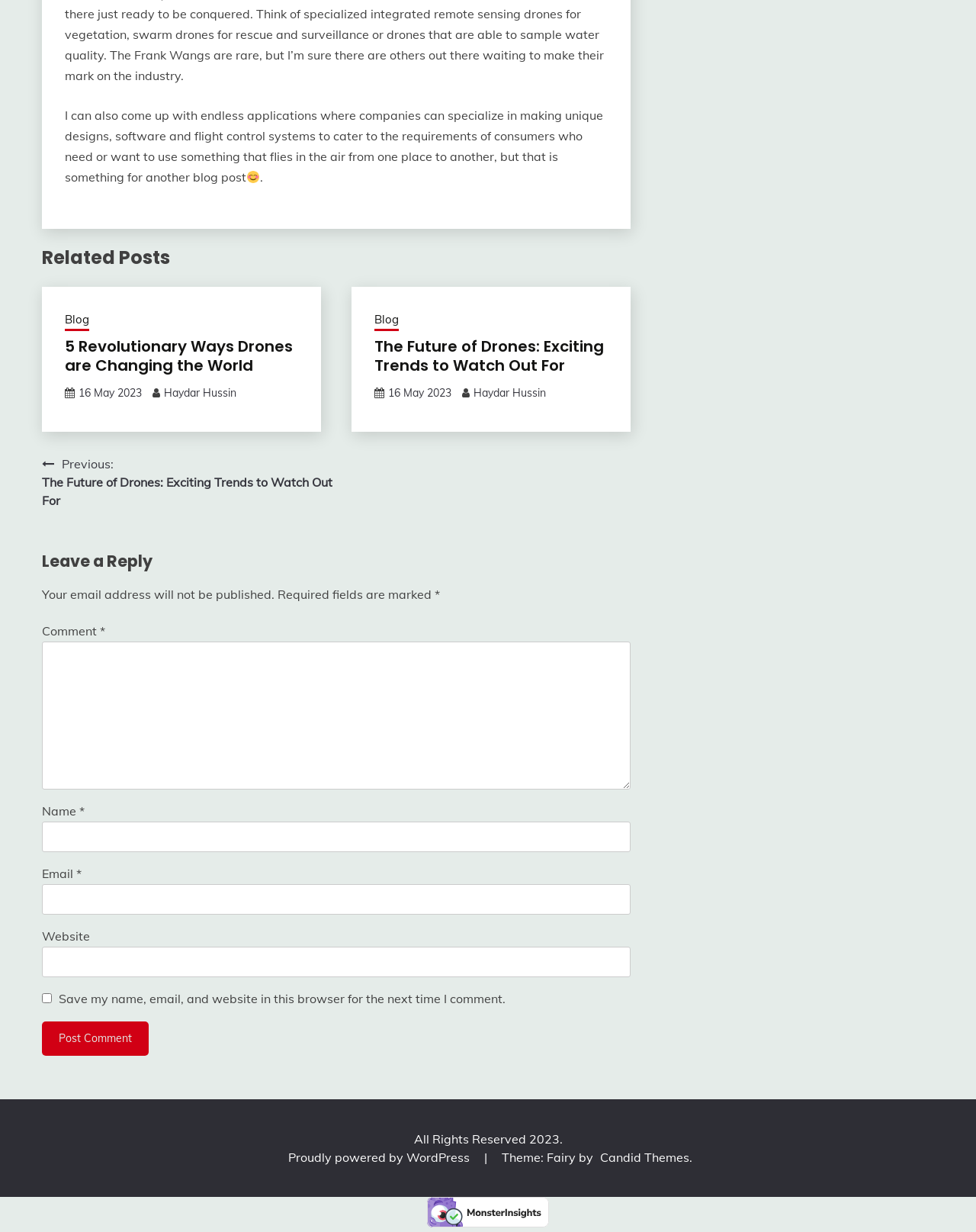Please identify the bounding box coordinates of the area that needs to be clicked to follow this instruction: "Click the 'Post Comment' button".

[0.043, 0.829, 0.152, 0.857]